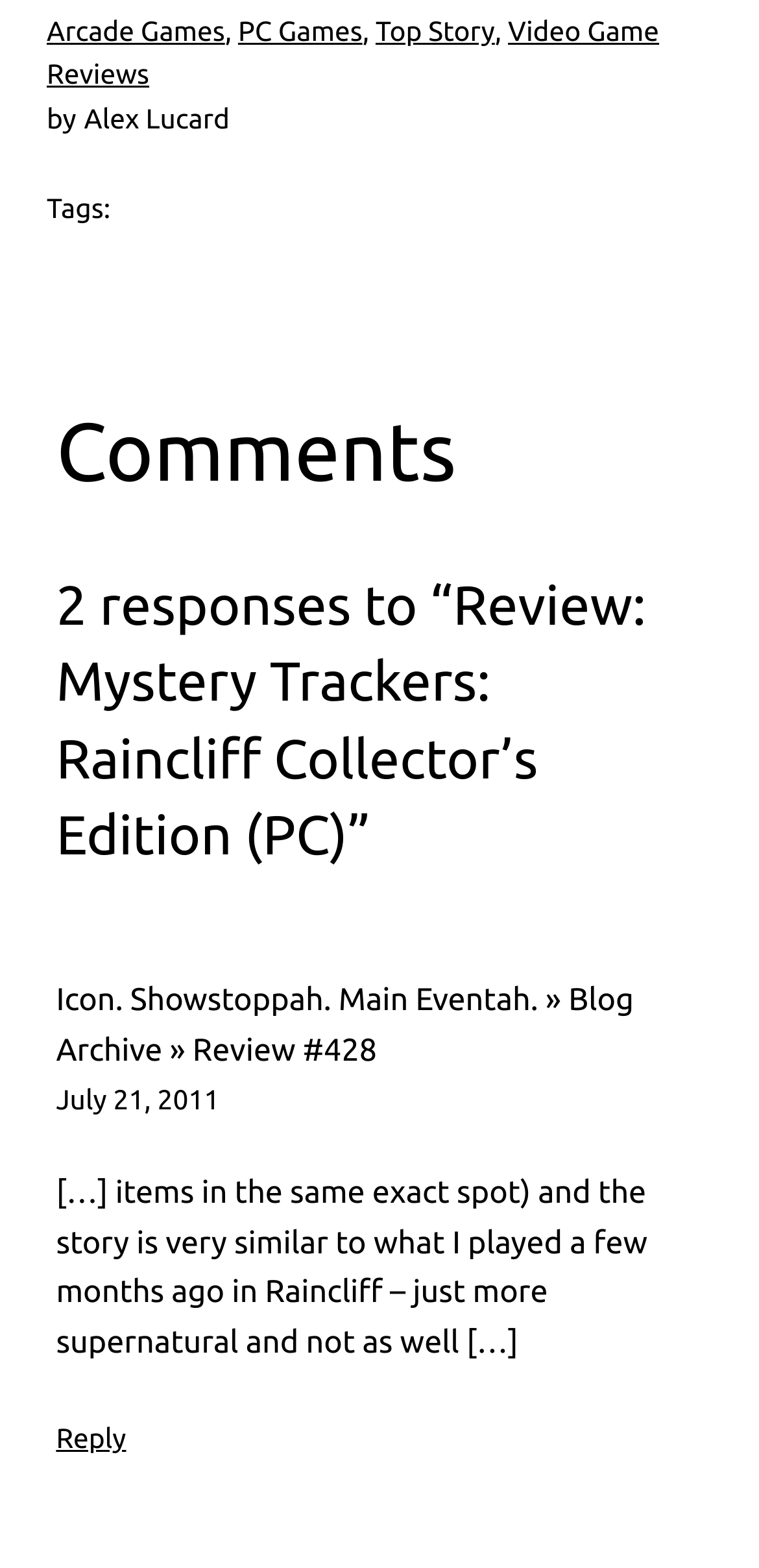Please specify the bounding box coordinates of the clickable region necessary for completing the following instruction: "Read the review of Mystery Trackers: Raincliff Collector’s Edition". The coordinates must consist of four float numbers between 0 and 1, i.e., [left, top, right, bottom].

[0.074, 0.362, 0.926, 0.558]